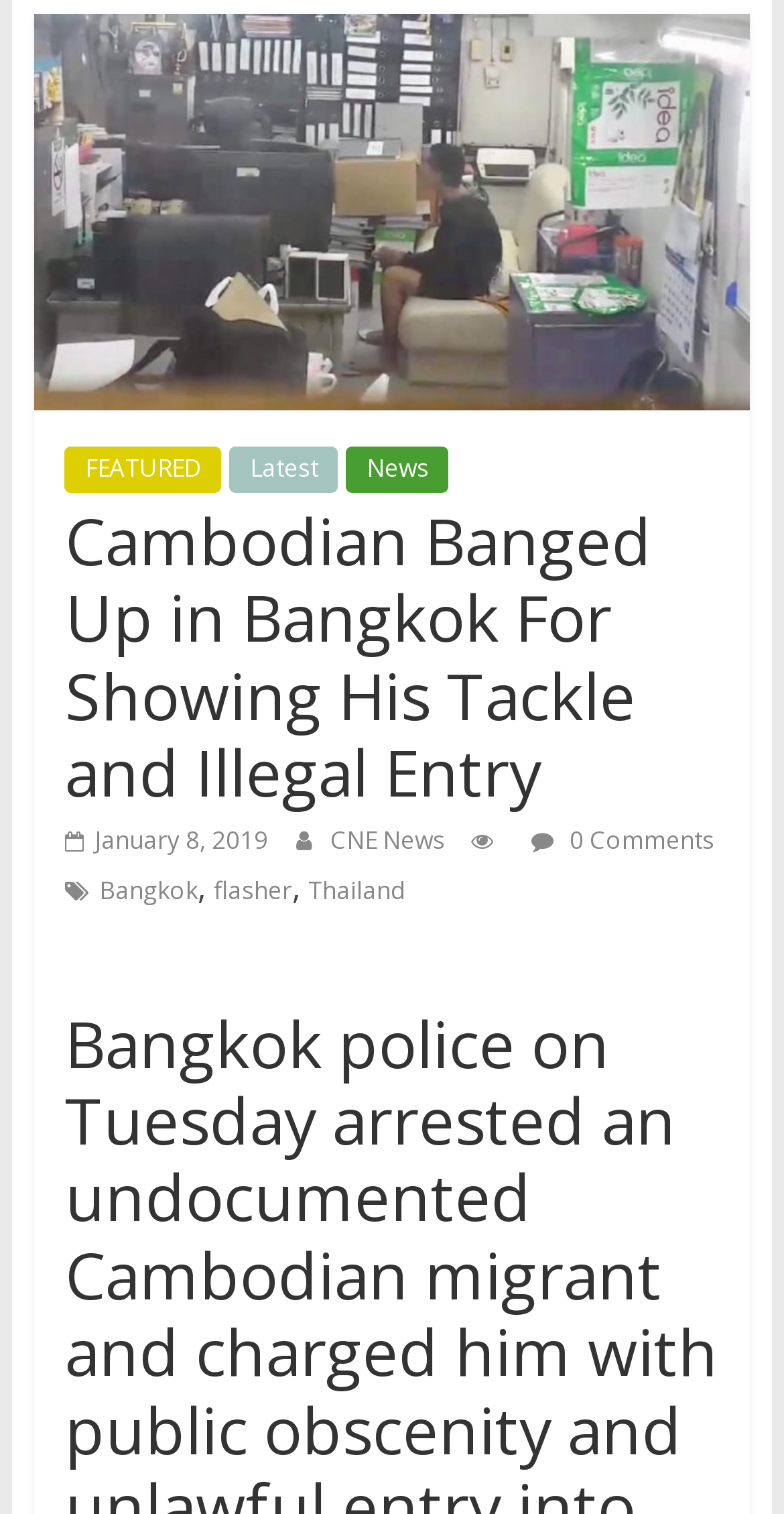What is the topic of the news article?
Please provide a single word or phrase as the answer based on the screenshot.

flasher